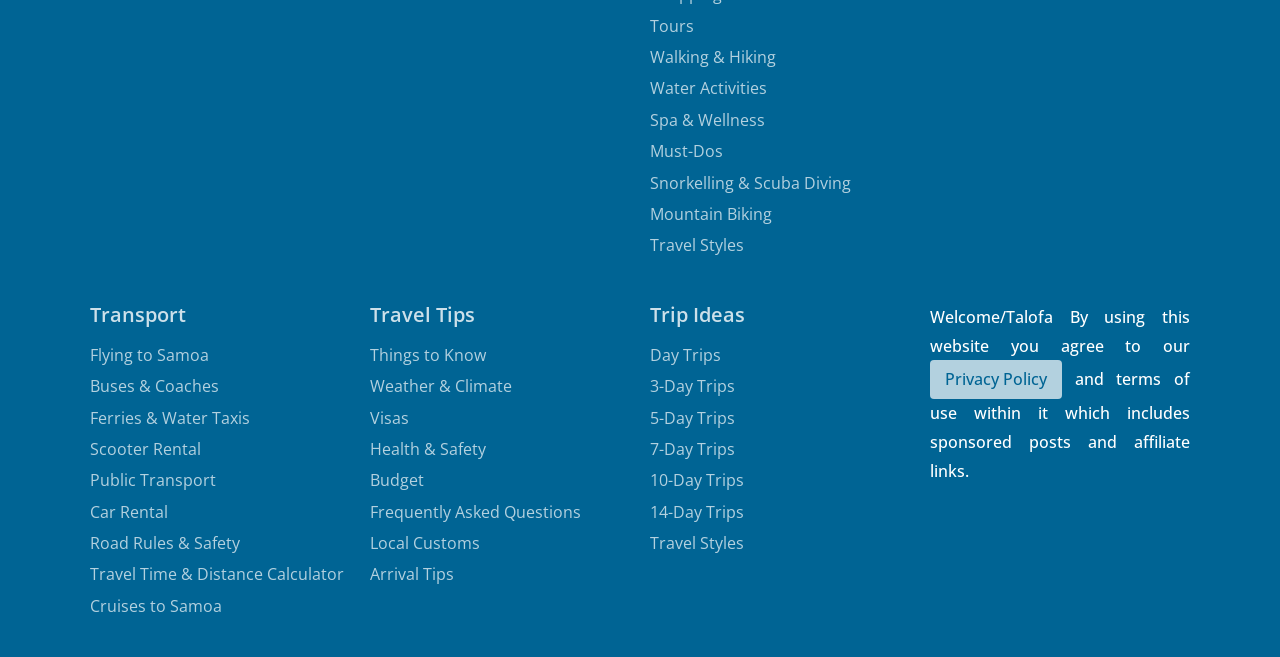Identify the bounding box for the UI element described as: "Walking & Hiking". The coordinates should be four float numbers between 0 and 1, i.e., [left, top, right, bottom].

[0.508, 0.07, 0.606, 0.104]